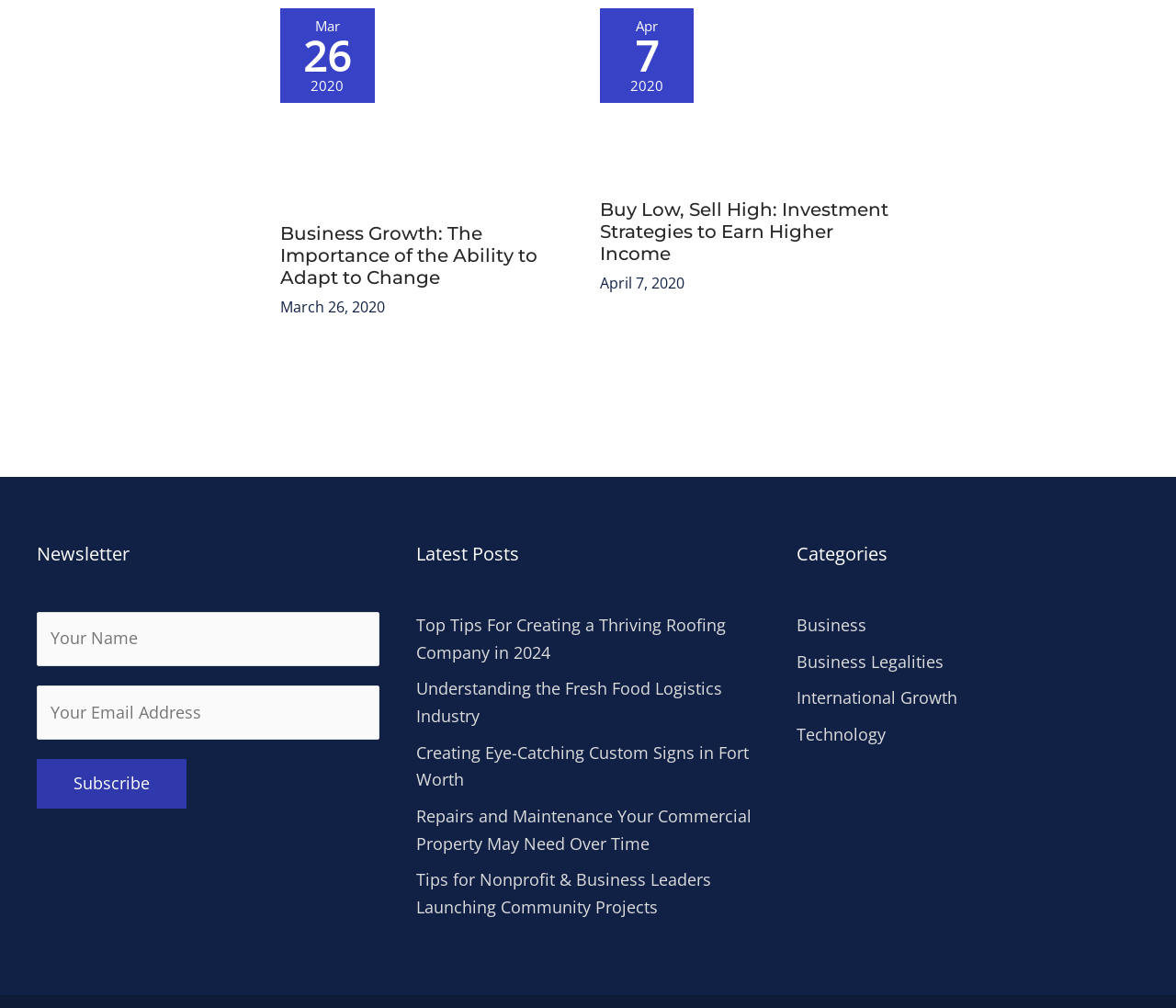Please analyze the image and provide a thorough answer to the question:
What is the purpose of the form in the bottom-left section?

The form in the bottom-left section of the webpage is labeled as 'Contact form', and it contains fields for 'Your Name', 'Your Email Address', and an optional 'Alternative:' field. The presence of a 'Subscribe' button suggests that the purpose of this form is to allow users to subscribe to a newsletter or contact the website owner.